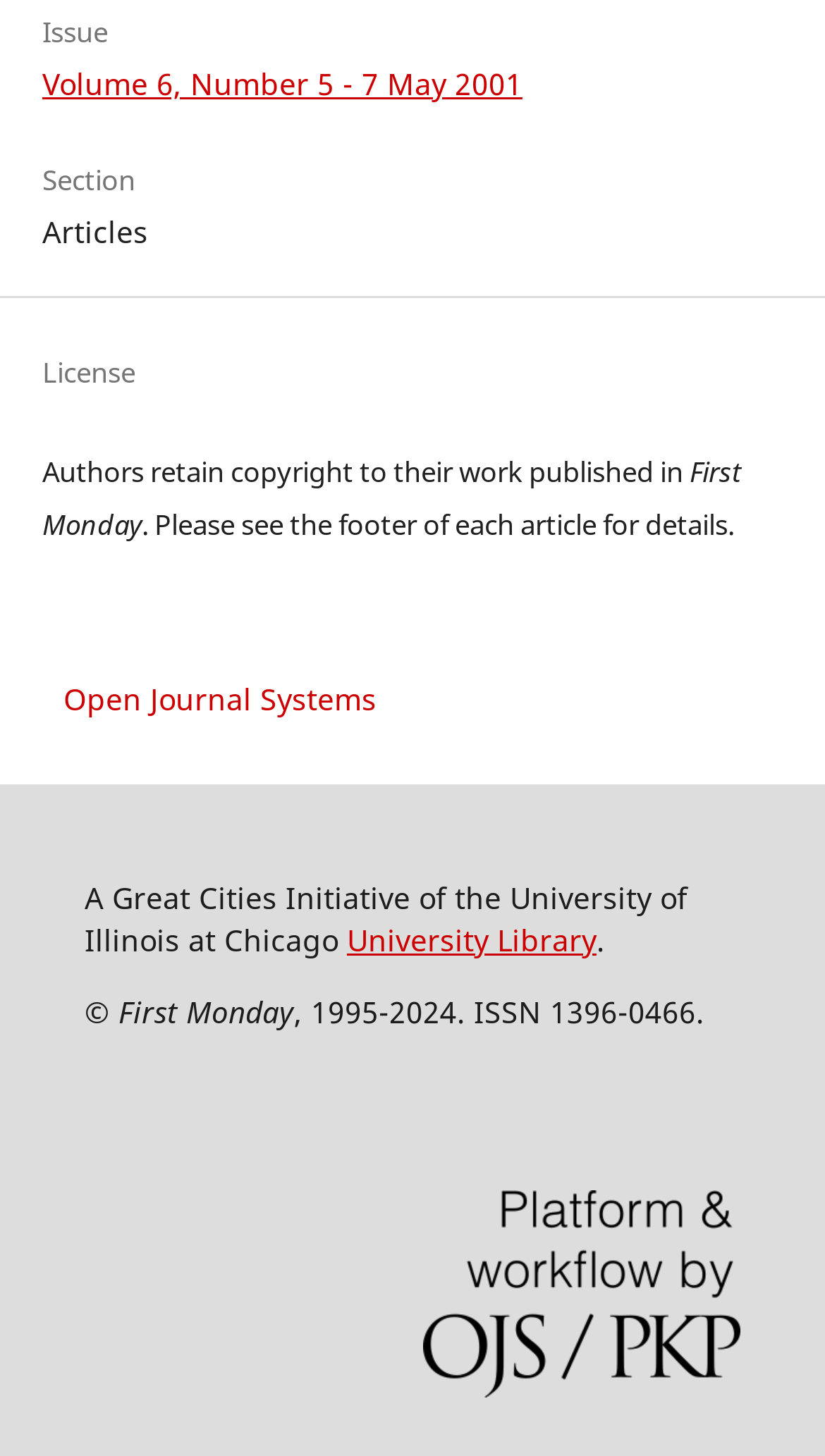Identify the bounding box coordinates for the UI element described as: "University Library". The coordinates should be provided as four floats between 0 and 1: [left, top, right, bottom].

[0.42, 0.632, 0.723, 0.659]